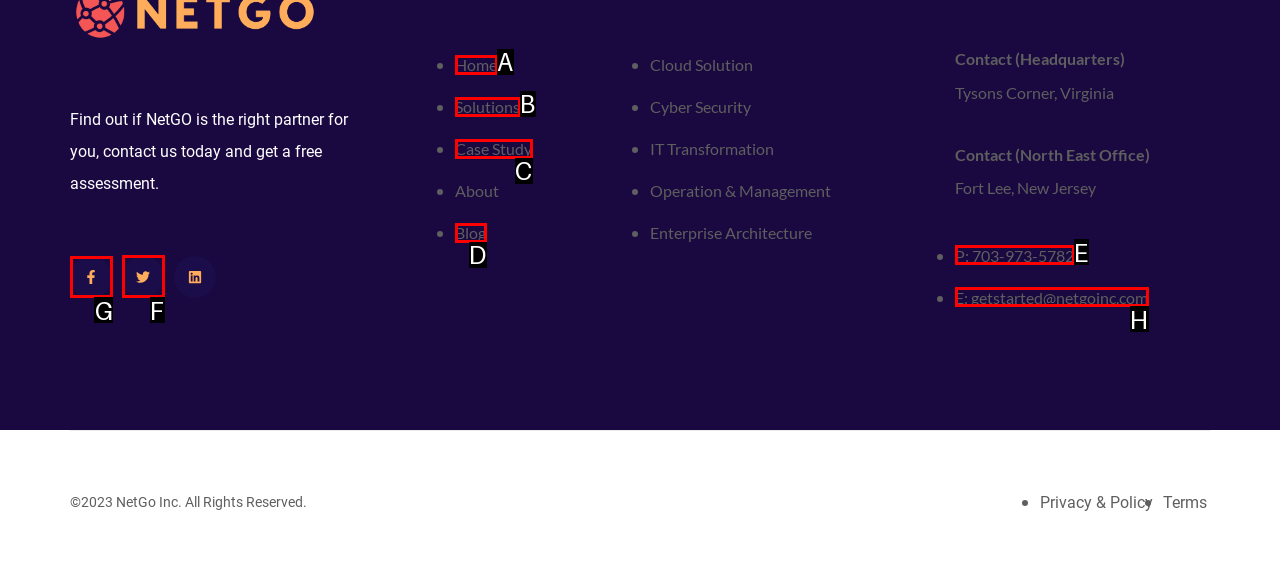Determine which HTML element to click for this task: Contact NetGO through Facebook Provide the letter of the selected choice.

G